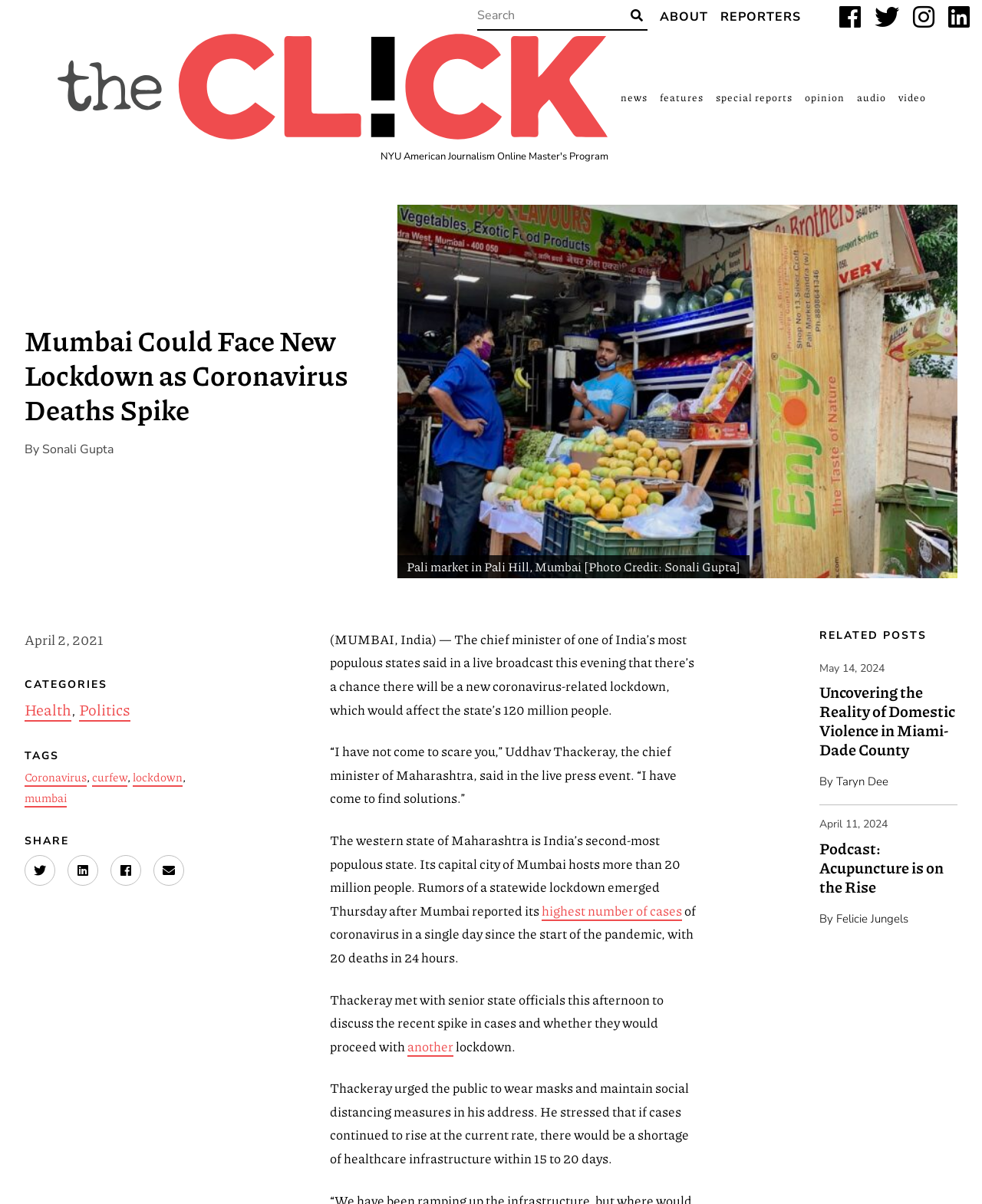Please identify the bounding box coordinates of the clickable element to fulfill the following instruction: "Share article to Twitter". The coordinates should be four float numbers between 0 and 1, i.e., [left, top, right, bottom].

[0.025, 0.71, 0.056, 0.736]